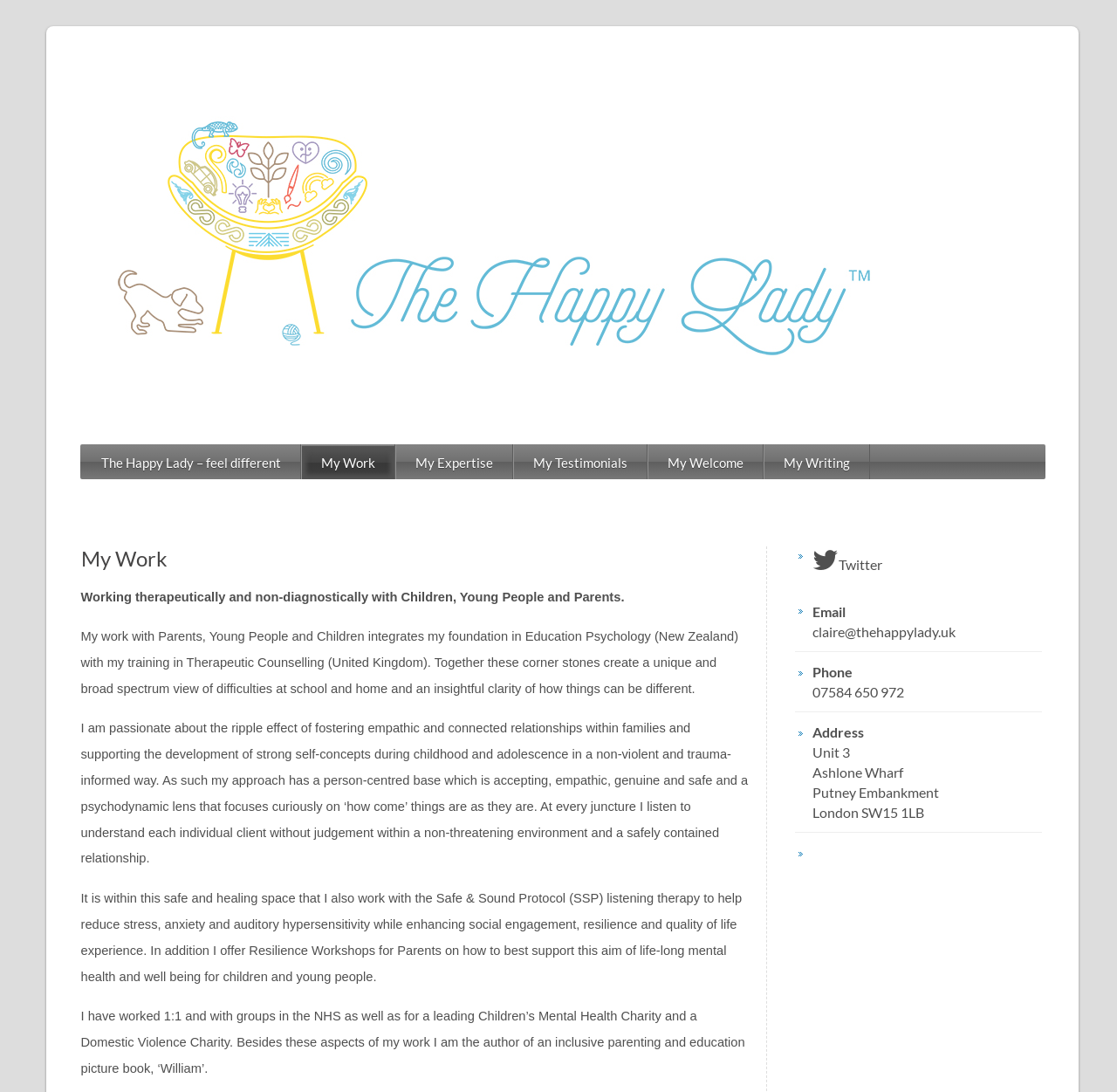Give the bounding box coordinates for this UI element: "Twitter". The coordinates should be four float numbers between 0 and 1, arranged as [left, top, right, bottom].

[0.727, 0.5, 0.933, 0.526]